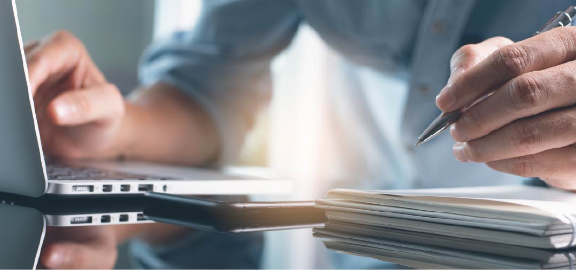What is the aesthetic of the setting?
Make sure to answer the question with a detailed and comprehensive explanation.

The image depicts a clean and modern aesthetic, with soft lighting that adds a sense of warmth and productivity to the atmosphere, suggesting a professional and organized environment.